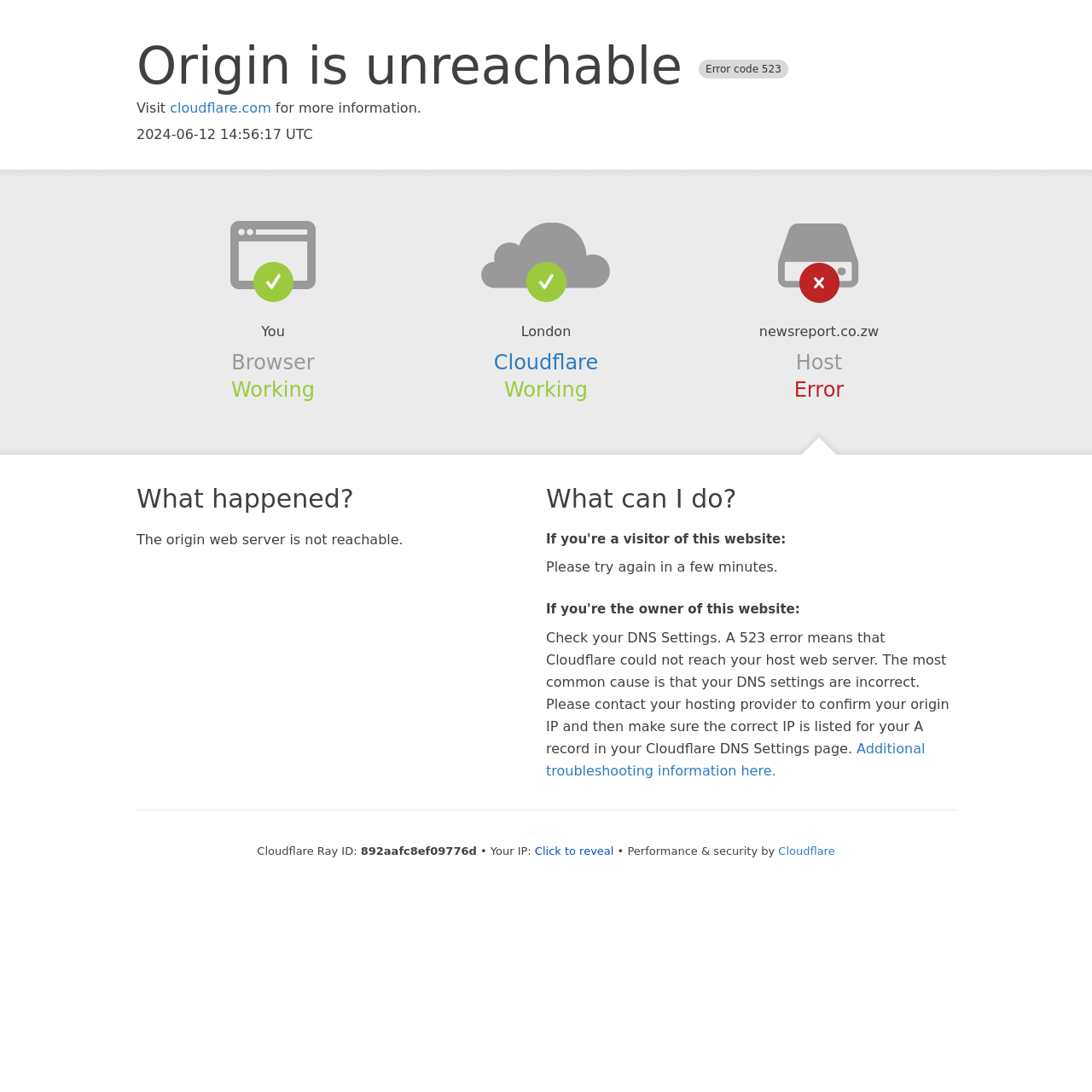Provide your answer to the question using just one word or phrase: What is the error code?

523